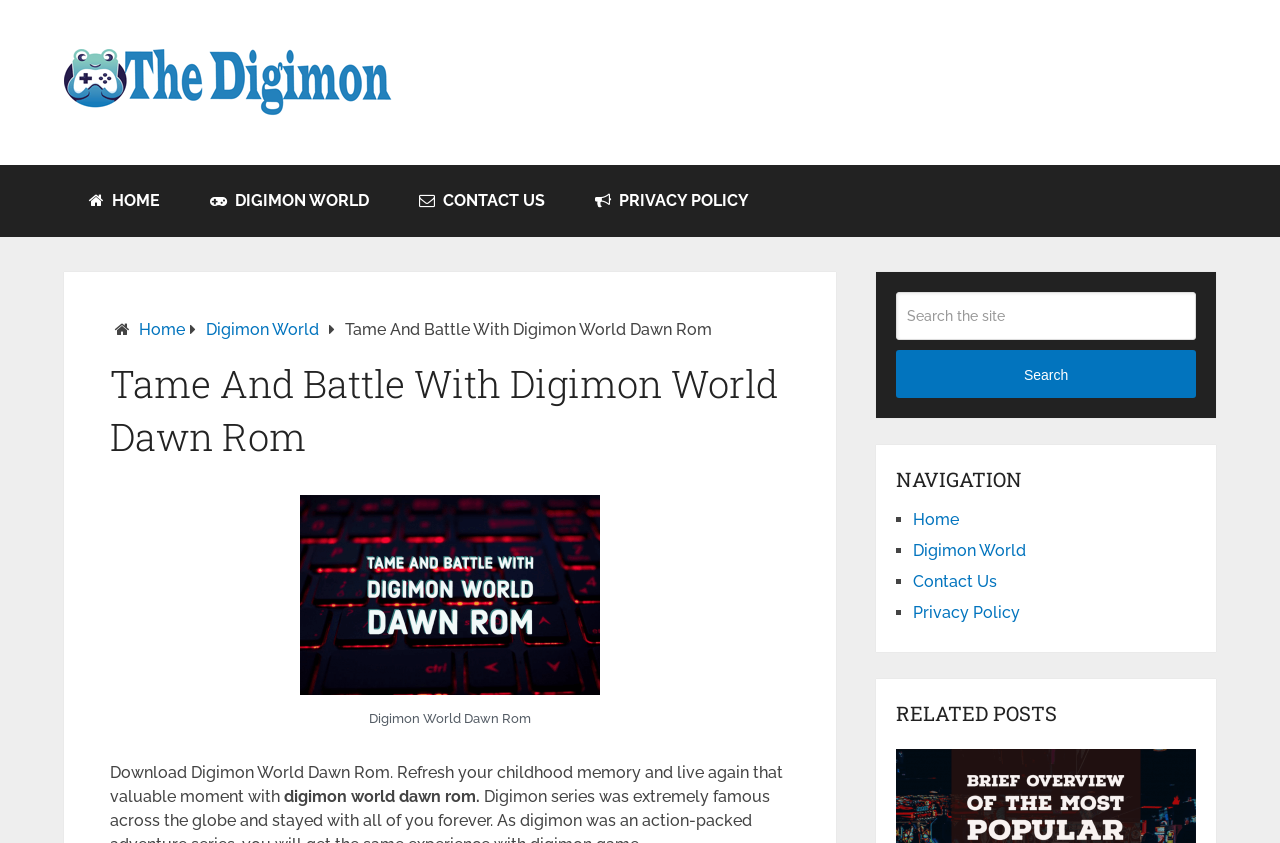Respond with a single word or short phrase to the following question: 
What can be downloaded from this webpage?

Digimon World Dawn Rom